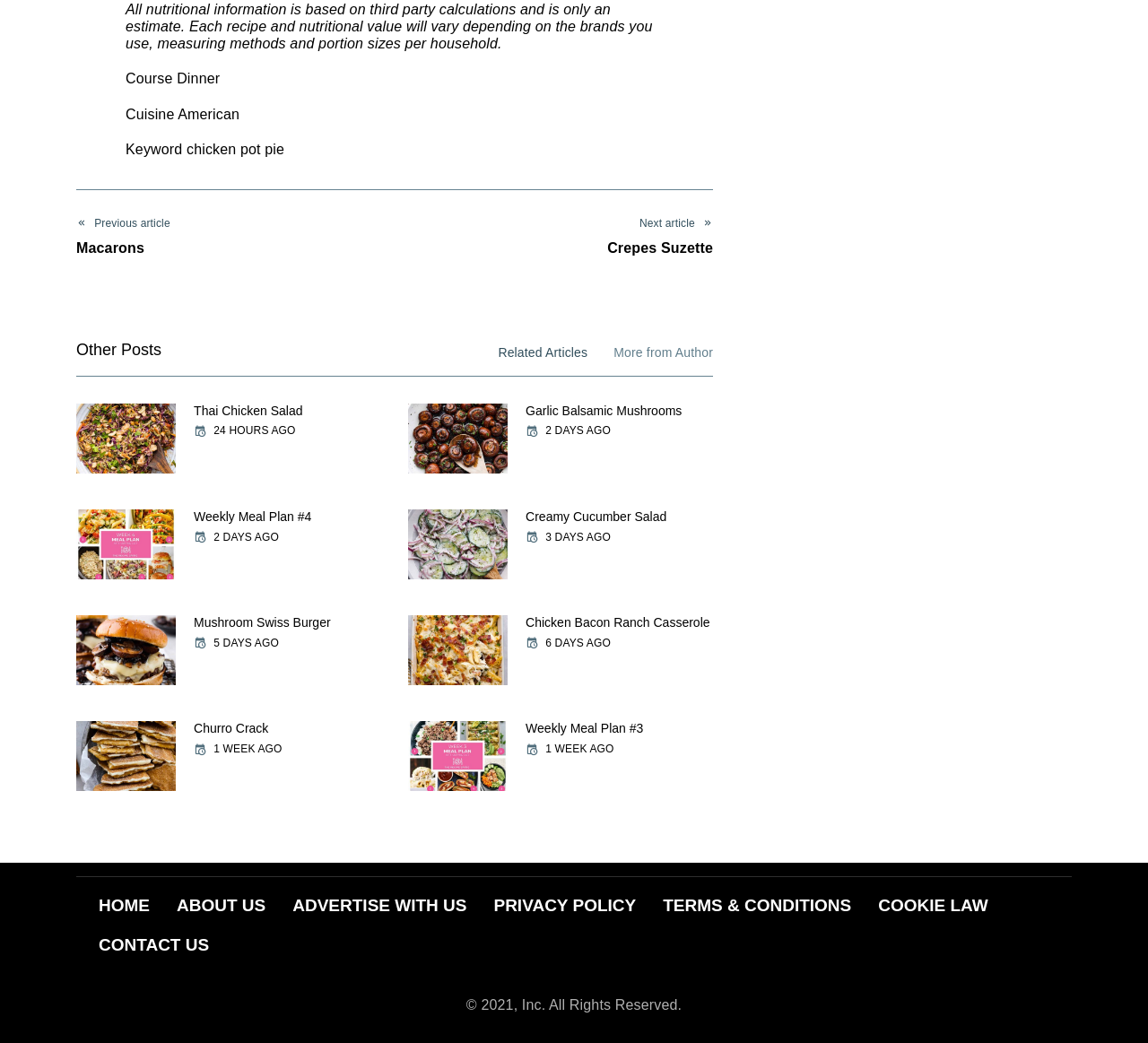Determine the bounding box coordinates for the UI element with the following description: "Contact Us". The coordinates should be four float numbers between 0 and 1, represented as [left, top, right, bottom].

[0.074, 0.888, 0.194, 0.926]